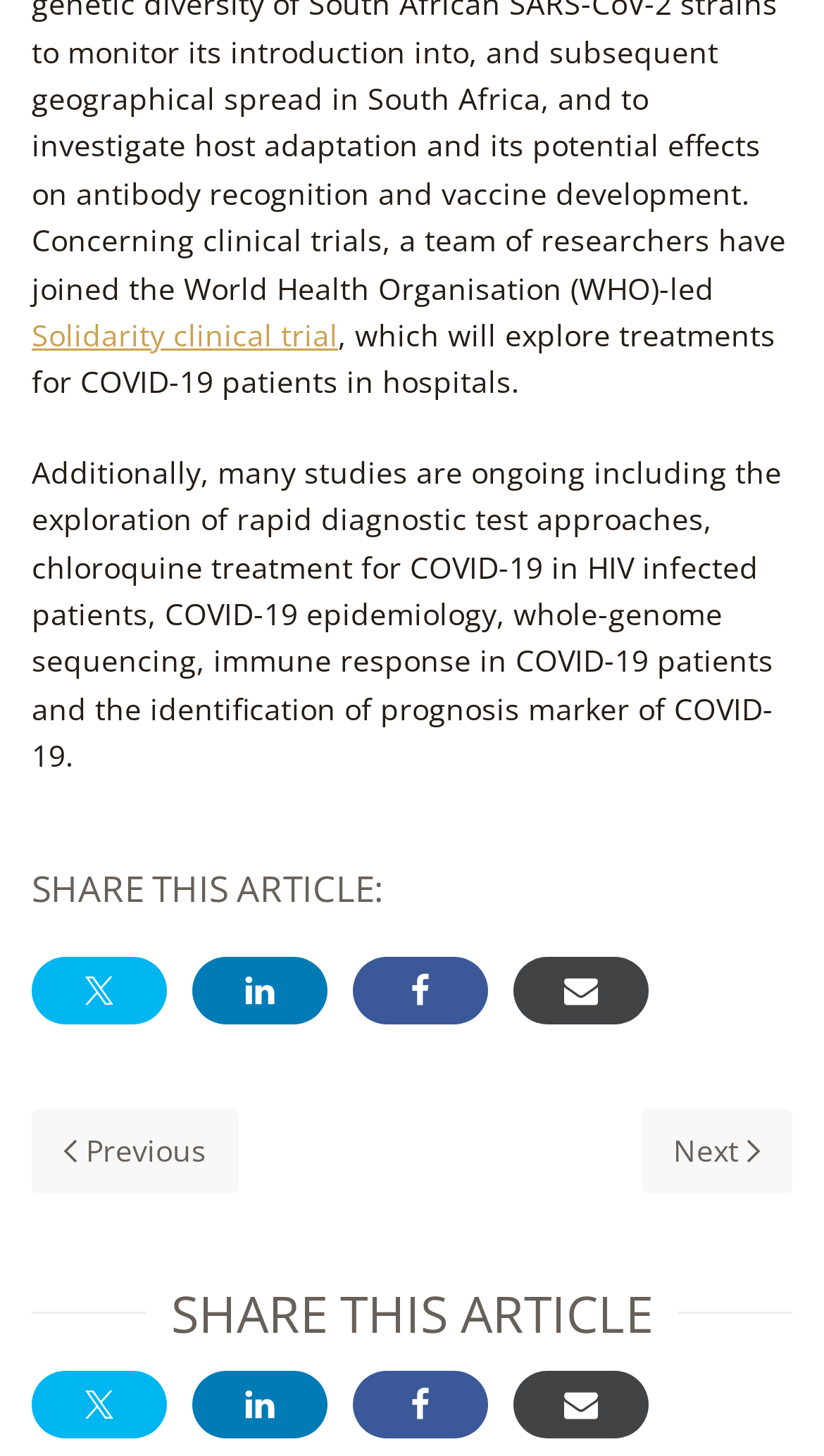Please locate the bounding box coordinates of the element that should be clicked to achieve the given instruction: "Go to next page".

[0.778, 0.762, 0.962, 0.82]